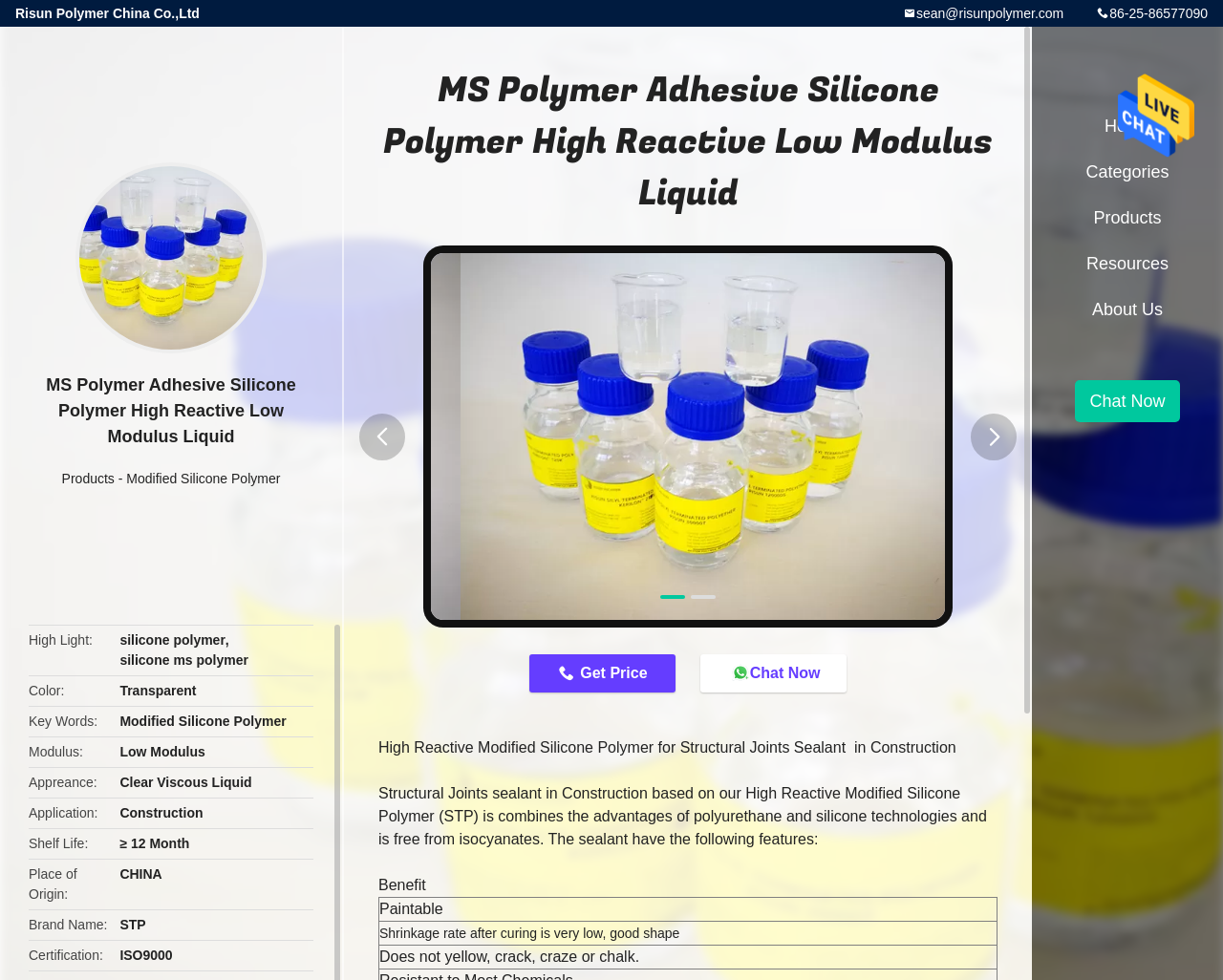What is the certification of the product?
Analyze the image and deliver a detailed answer to the question.

I found the certification by looking at the section that lists the product's details, where it says 'Certification: ISO9000'.